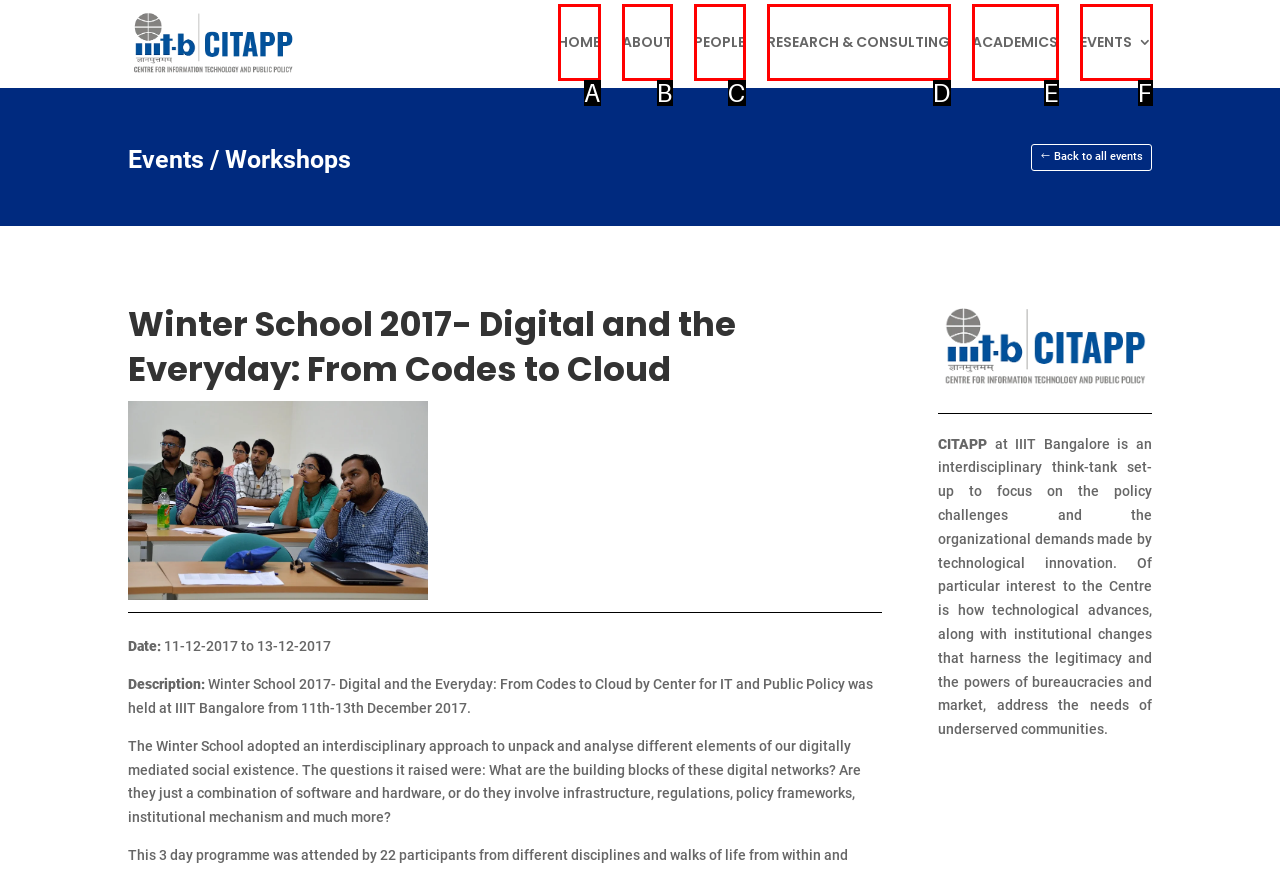Find the option that fits the given description: About
Answer with the letter representing the correct choice directly.

B